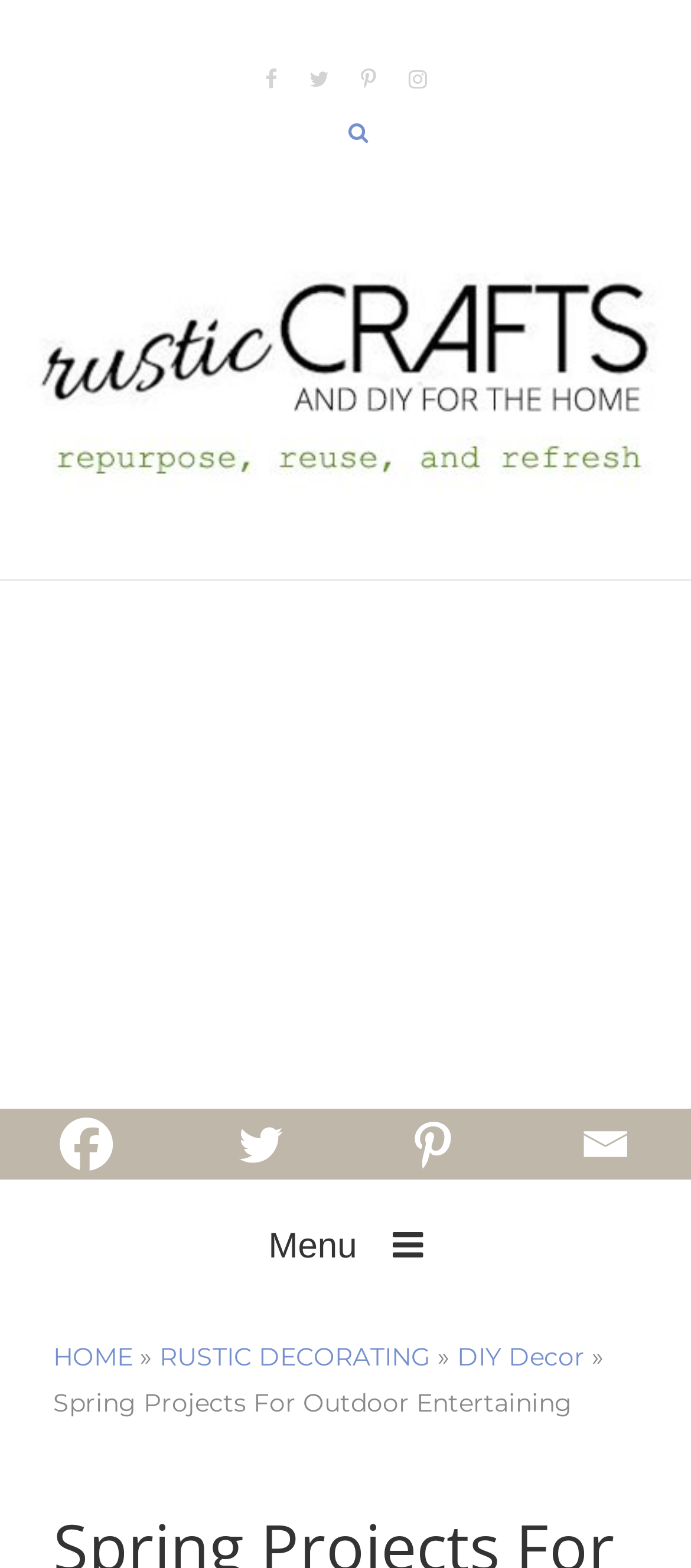Please determine the primary heading and provide its text.

Spring Projects For Outdoor Entertaining